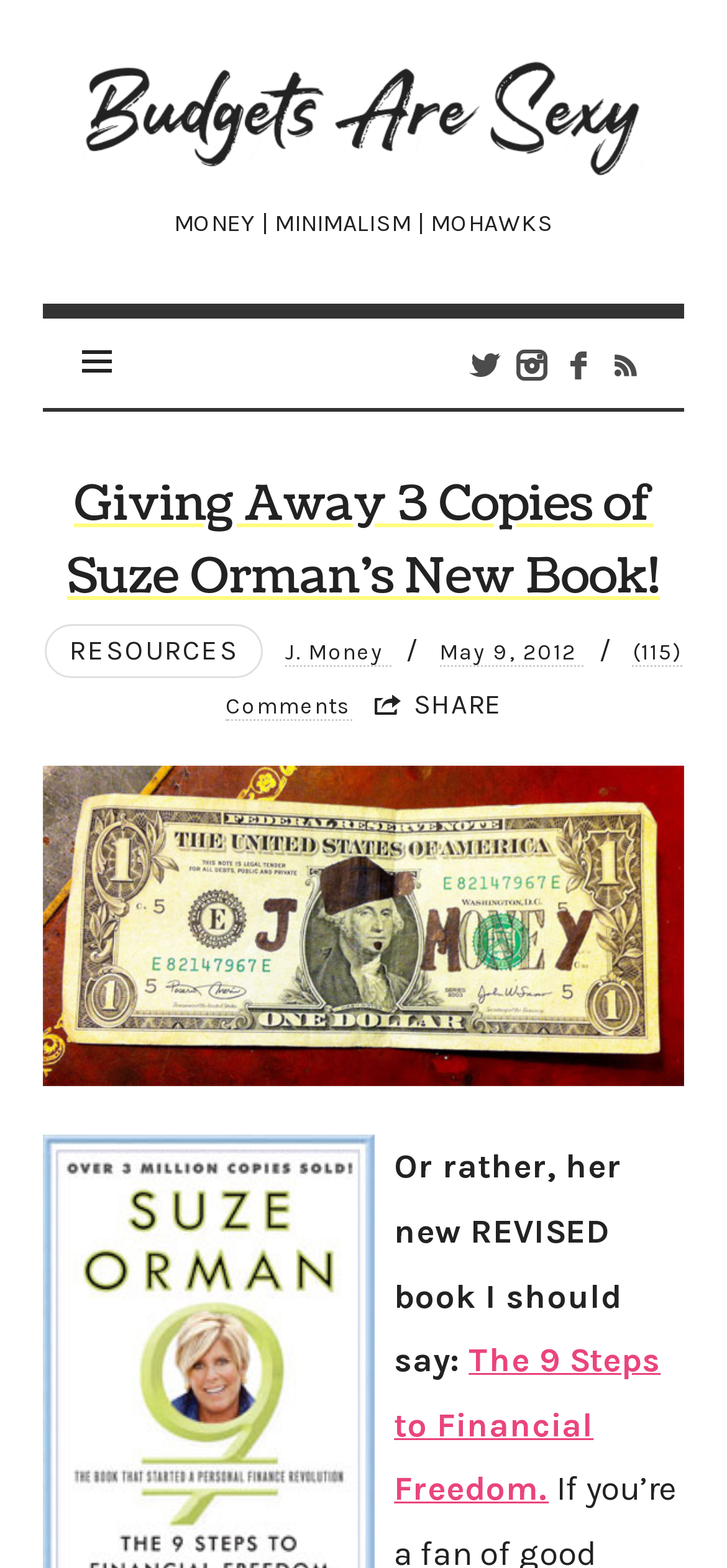Who is the author of the book?
Observe the image and answer the question with a one-word or short phrase response.

Suze Orman